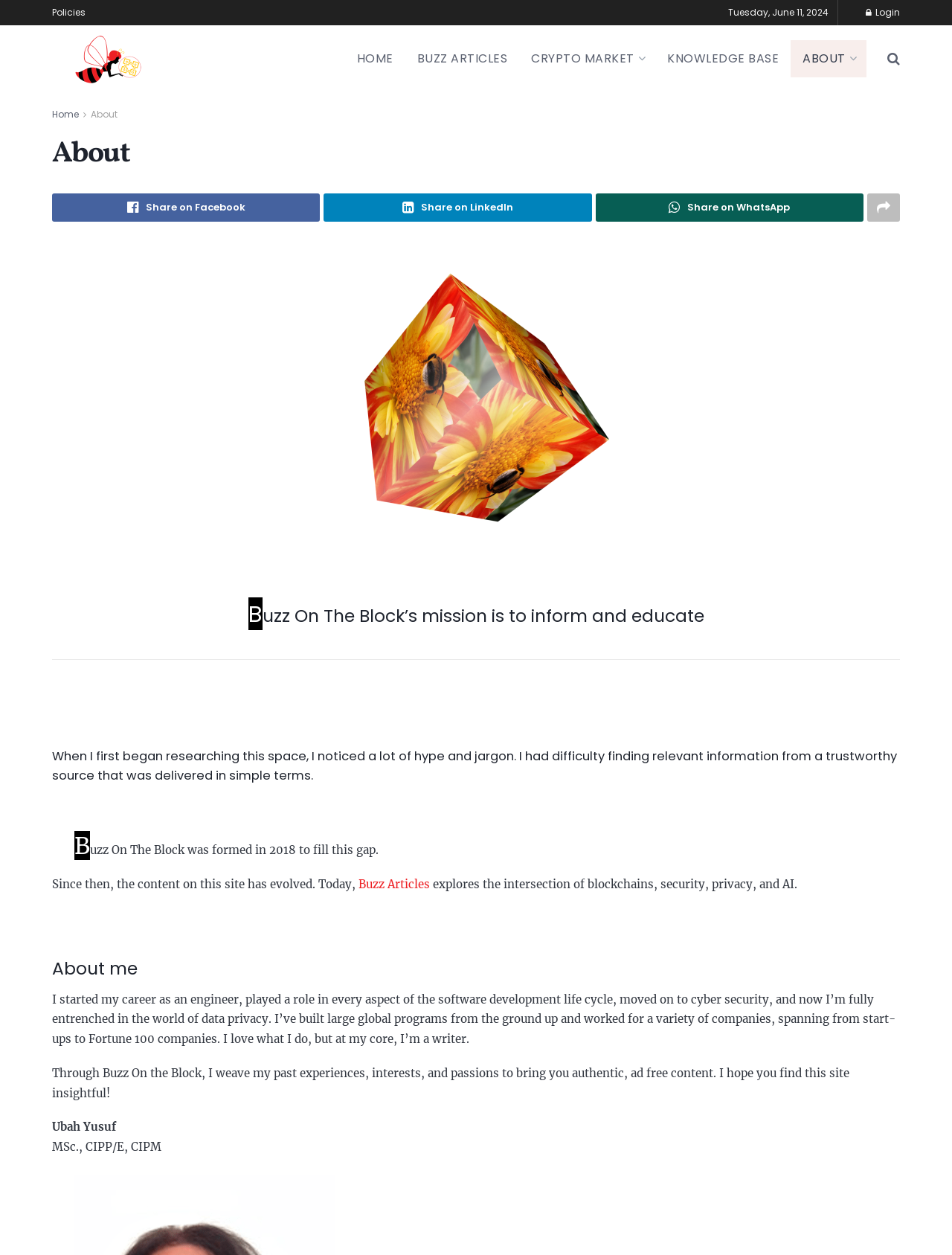Specify the bounding box coordinates of the element's area that should be clicked to execute the given instruction: "Read the 'Buzz Articles'". The coordinates should be four float numbers between 0 and 1, i.e., [left, top, right, bottom].

[0.377, 0.699, 0.452, 0.71]